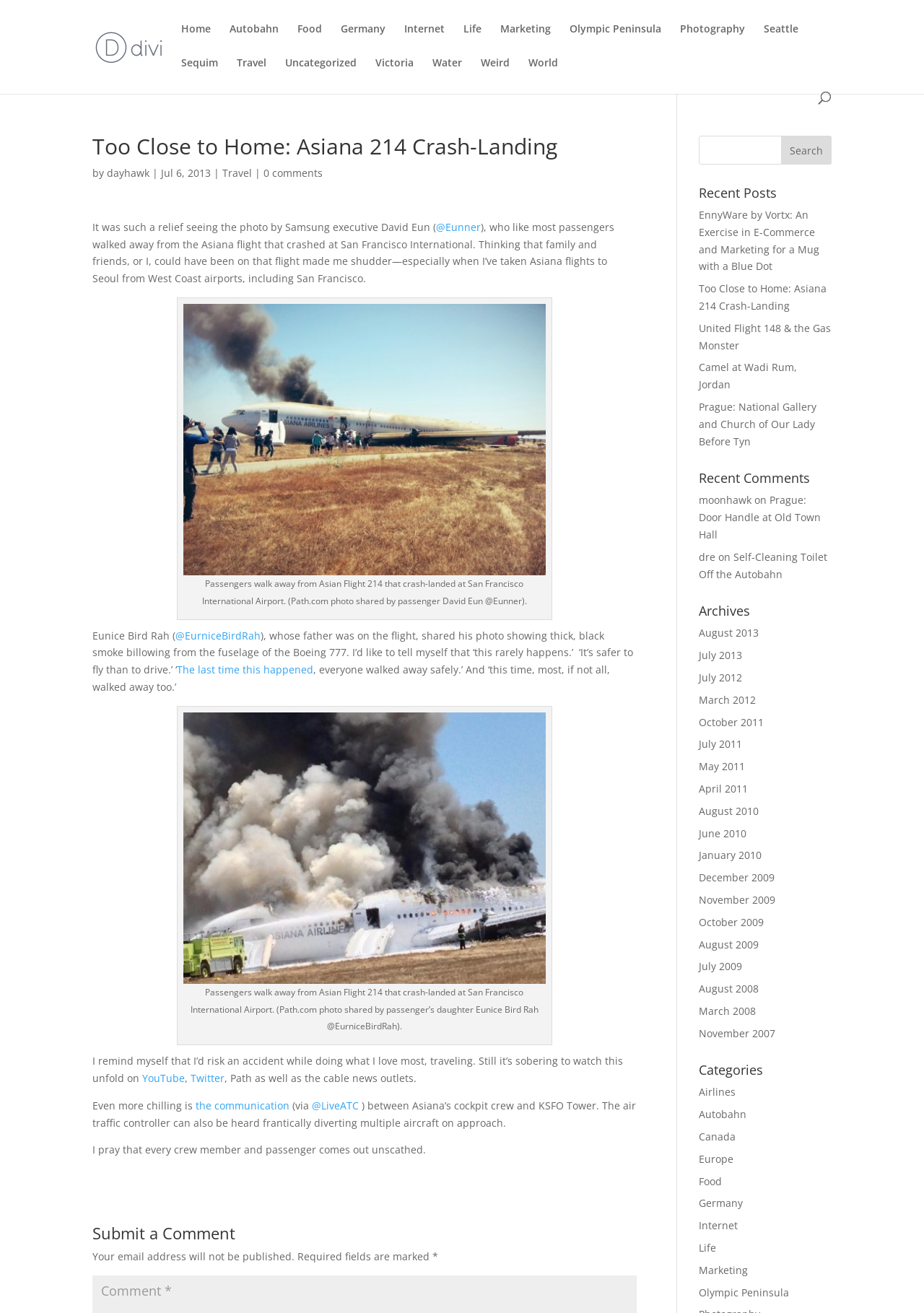What is the category of the blog post?
Using the image as a reference, answer with just one word or a short phrase.

Travel